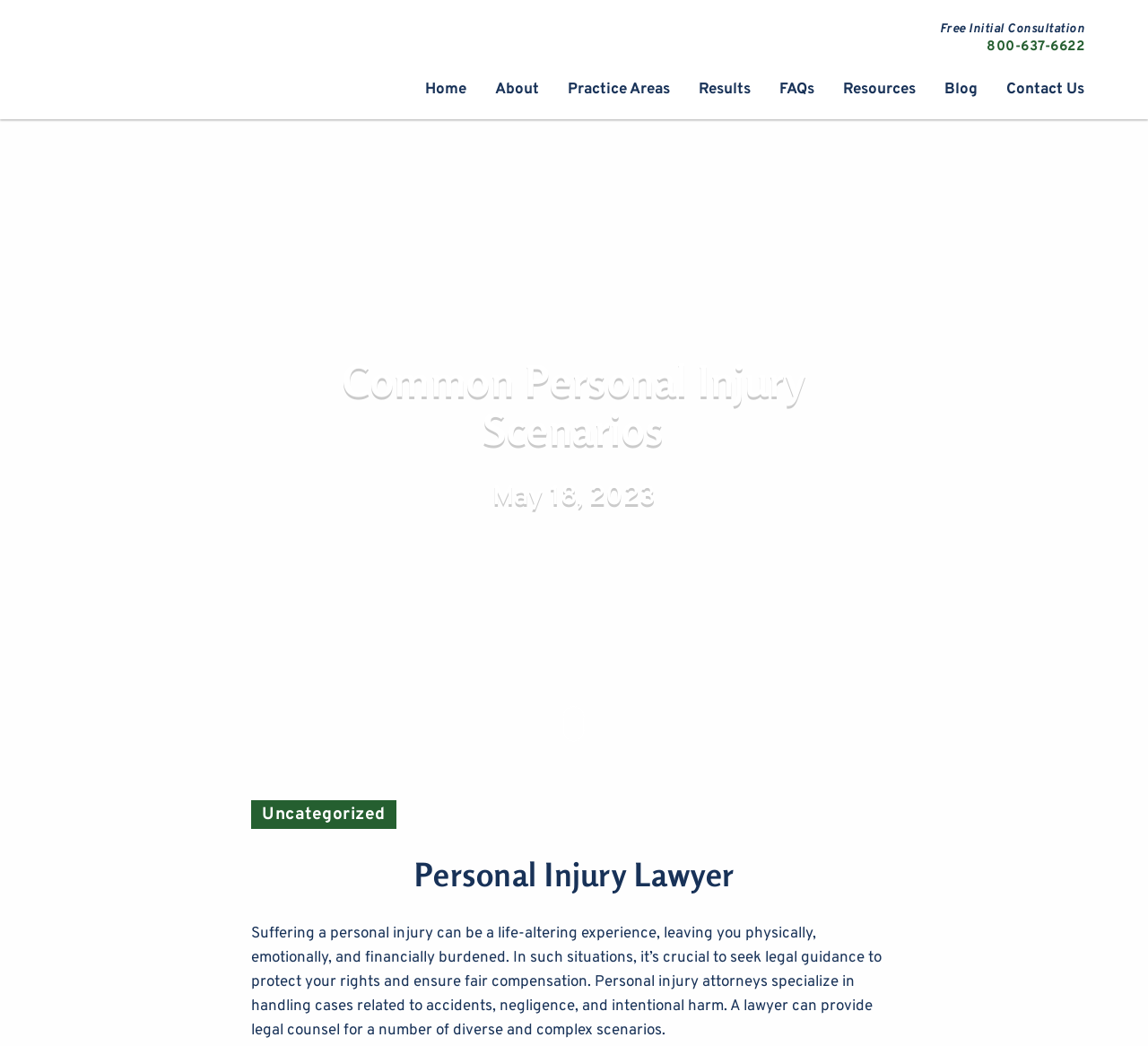Locate the bounding box coordinates of the area you need to click to fulfill this instruction: 'Go to the 'Contact Us' page'. The coordinates must be in the form of four float numbers ranging from 0 to 1: [left, top, right, bottom].

[0.864, 0.067, 0.957, 0.116]